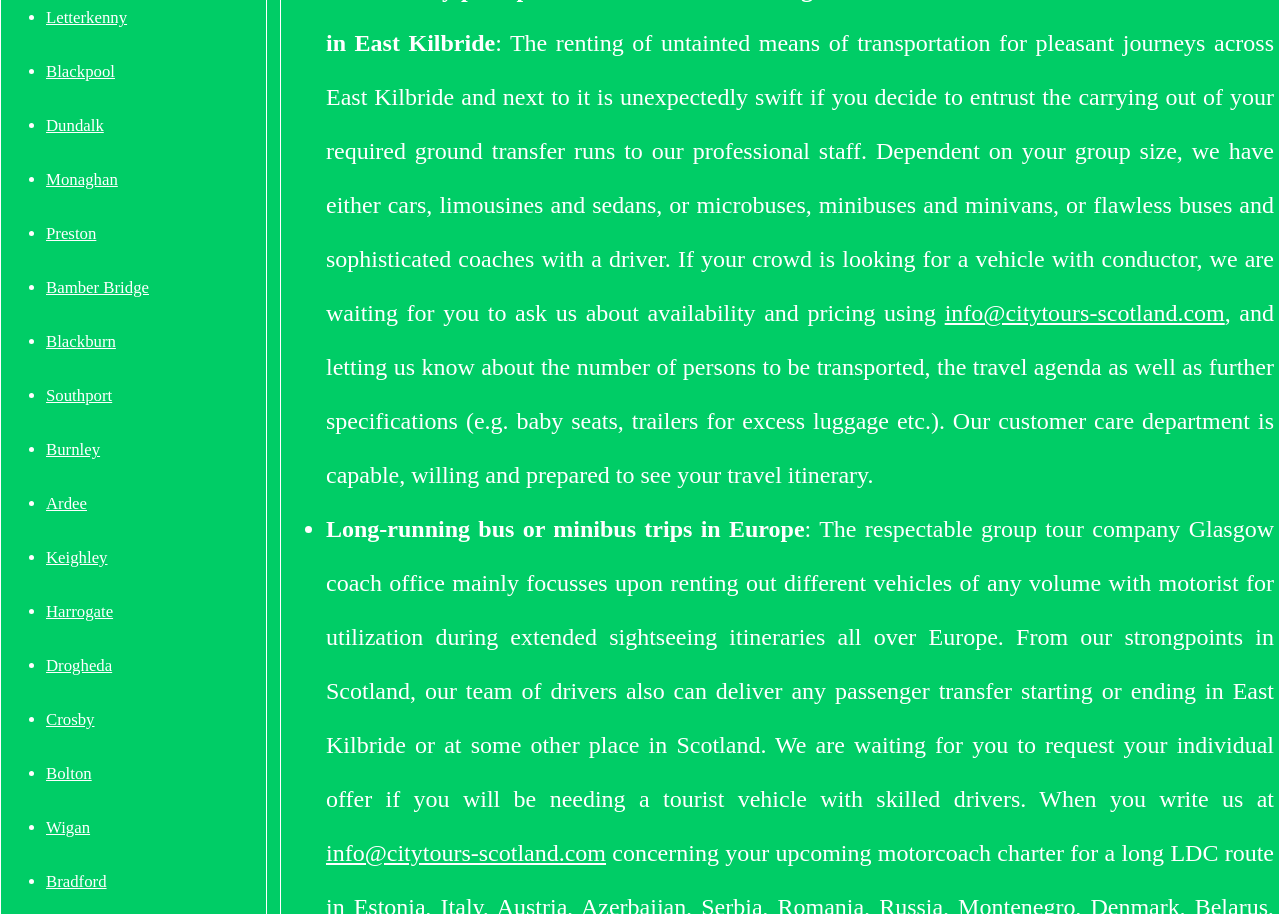Pinpoint the bounding box coordinates of the area that should be clicked to complete the following instruction: "Click on Bradford". The coordinates must be given as four float numbers between 0 and 1, i.e., [left, top, right, bottom].

[0.036, 0.954, 0.083, 0.975]